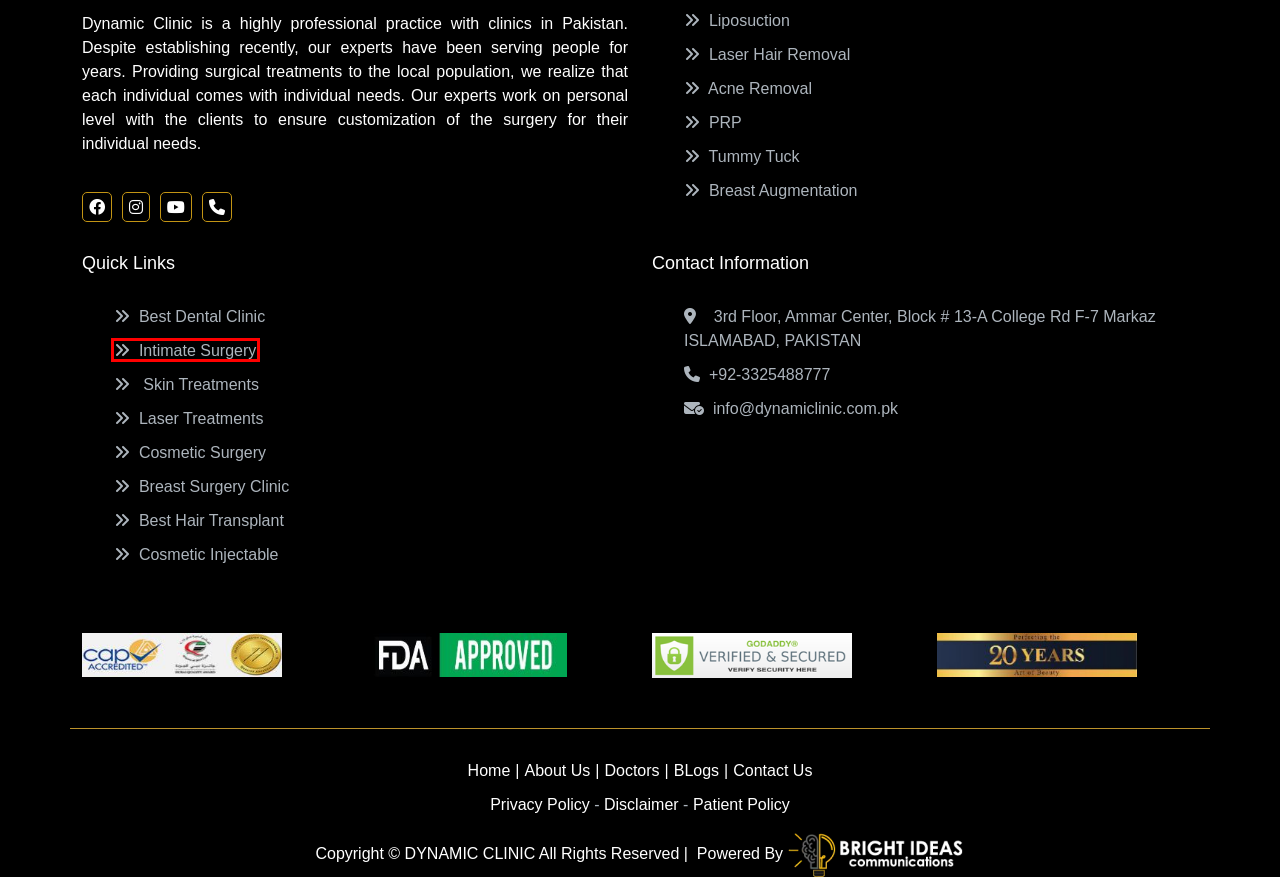Examine the screenshot of a webpage featuring a red bounding box and identify the best matching webpage description for the new page that results from clicking the element within the box. Here are the options:
A. Best Dental Clinic in Islamabad, Rawalpindi & Lahore | Dentists
B. Intimate Surgery In Islamabad, Rawalpindi & Pakistan
C. Acne Scars Treatment in Islamabad - Permanent acne scar treatment
D. BI COM
E. Best Surgeon For Liposuction in Islamabad - Dynamic Clinic
F. Best PRP in Islamabad | Platelet Rich Plasma Therapy by Dr. Shahnaz Muazzam
G. Breast Augmentation in Islamabad Pakistan | Breast Reshaping
H. Laser Hair Removal in Islamabad Pakistan | Cost & Benefits

B